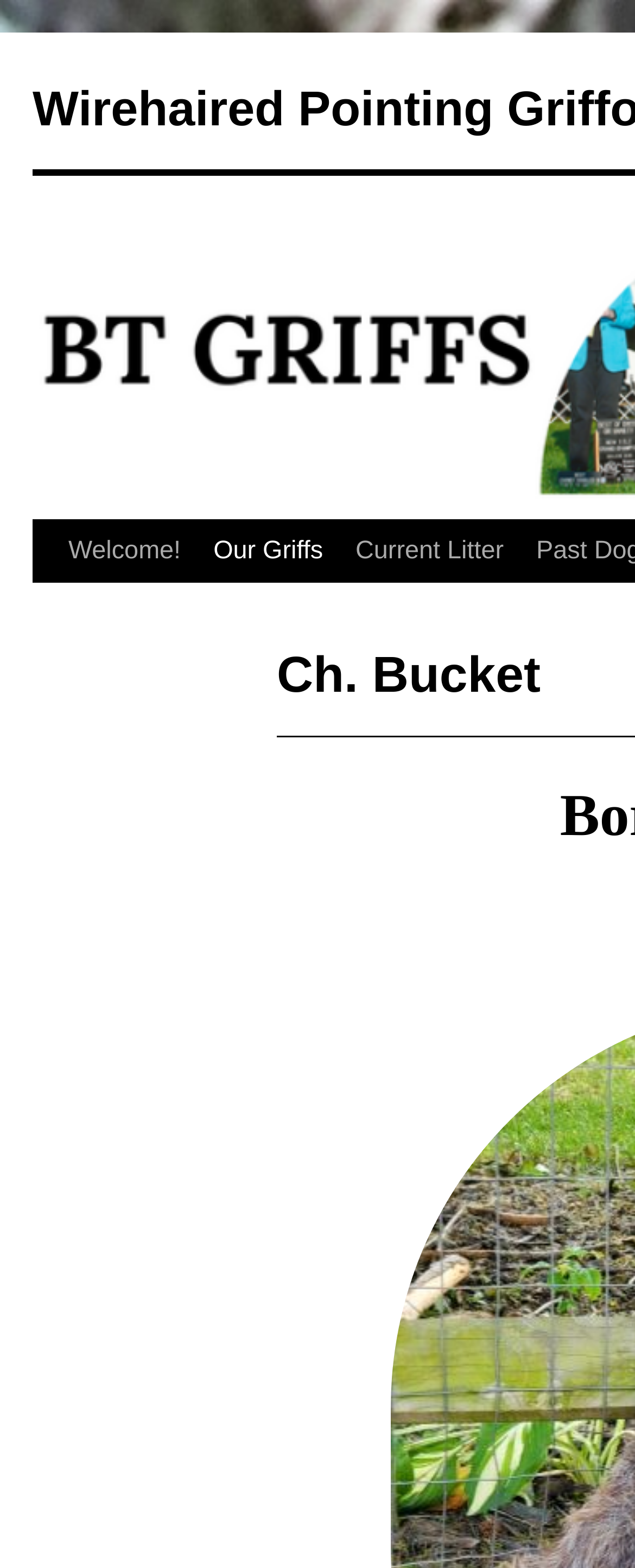Predict the bounding box of the UI element based on this description: "Welcome!".

[0.082, 0.332, 0.281, 0.372]